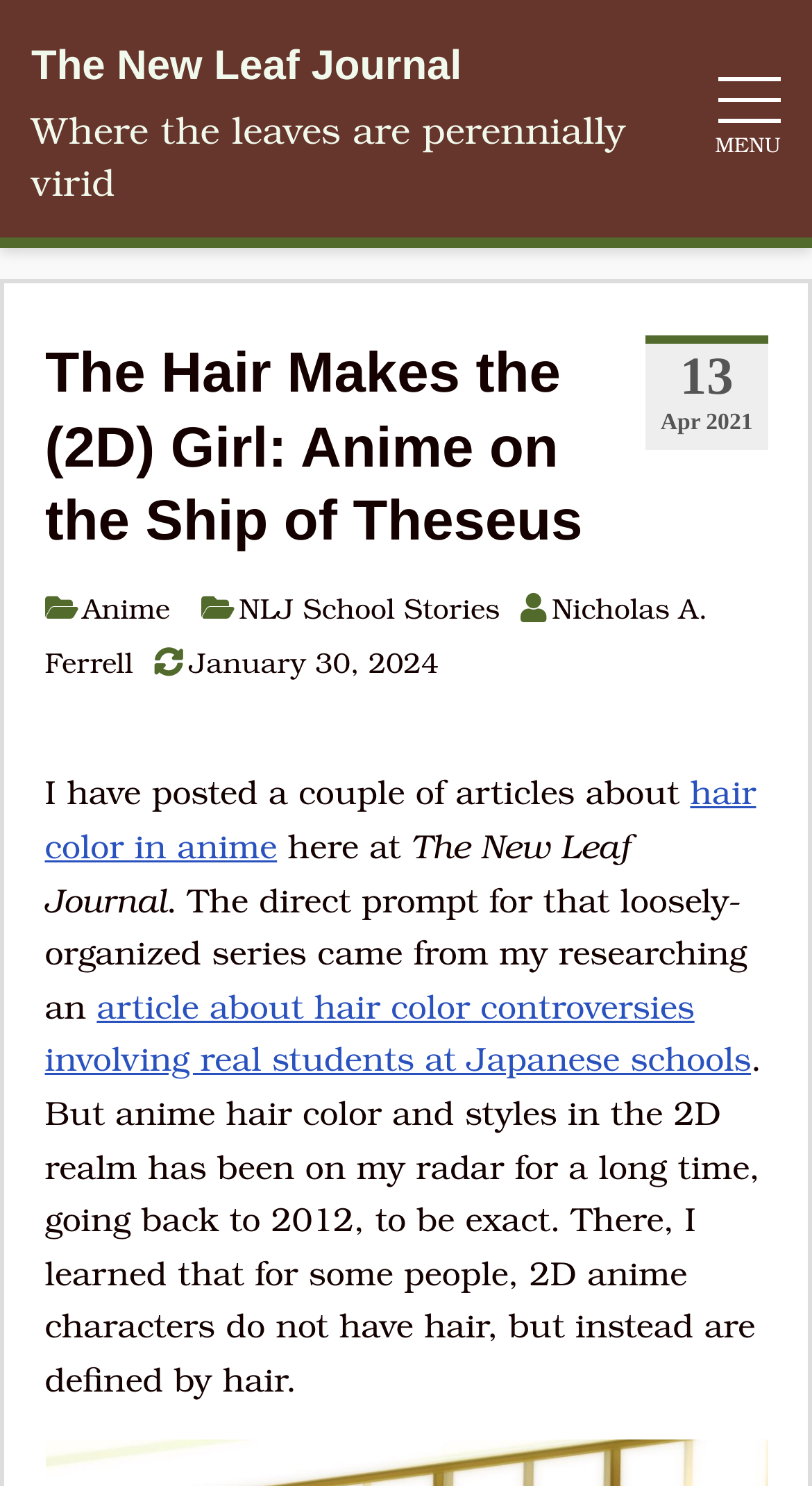Using the given element description, provide the bounding box coordinates (top-left x, top-left y, bottom-right x, bottom-right y) for the corresponding UI element in the screenshot: The New Leaf Journal

[0.038, 0.028, 0.569, 0.062]